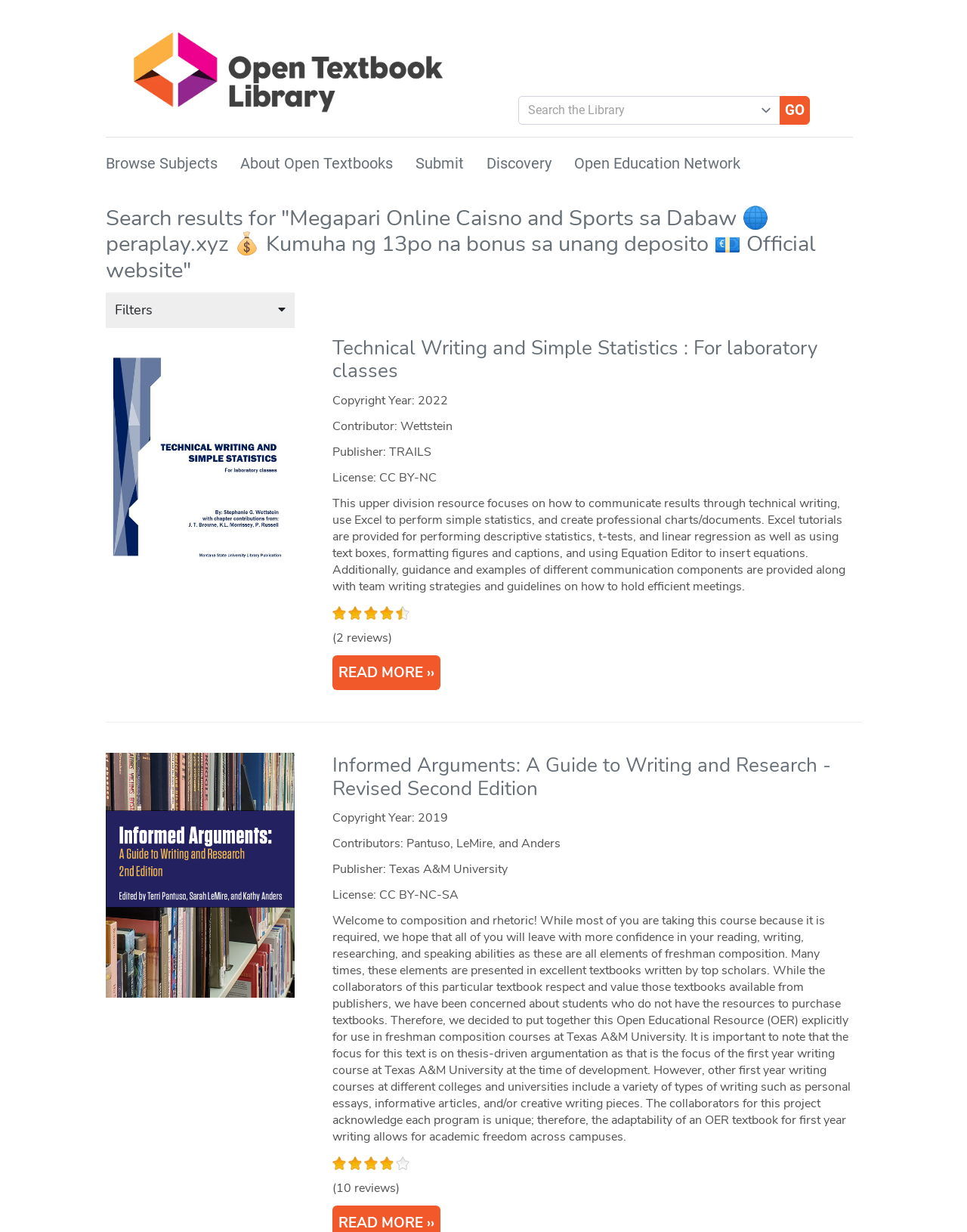Find the bounding box coordinates of the clickable area required to complete the following action: "Click the 'Library Home' link".

[0.109, 0.018, 0.486, 0.099]